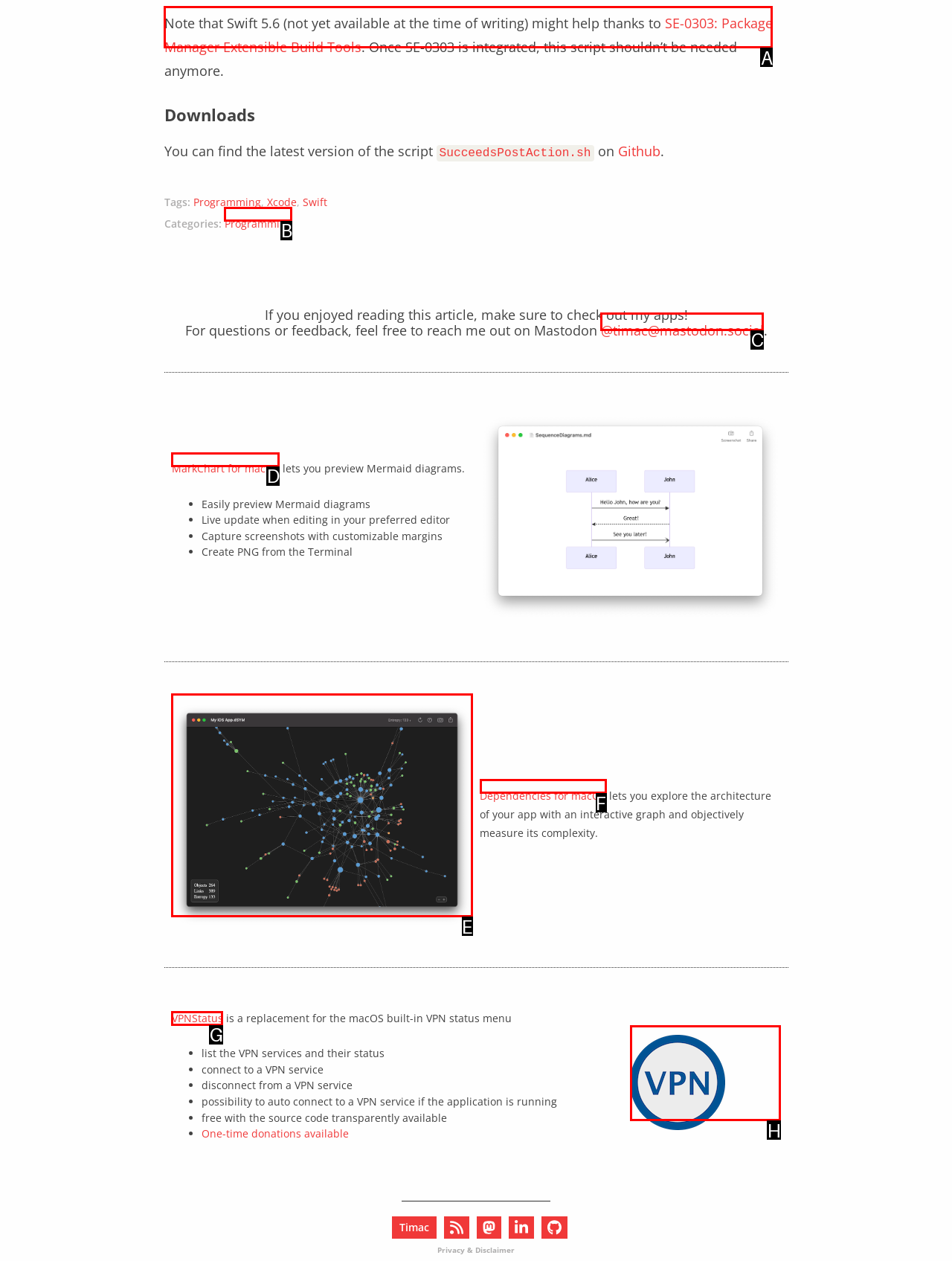From the available options, which lettered element should I click to complete this task: Learn more about VPNStatus?

G